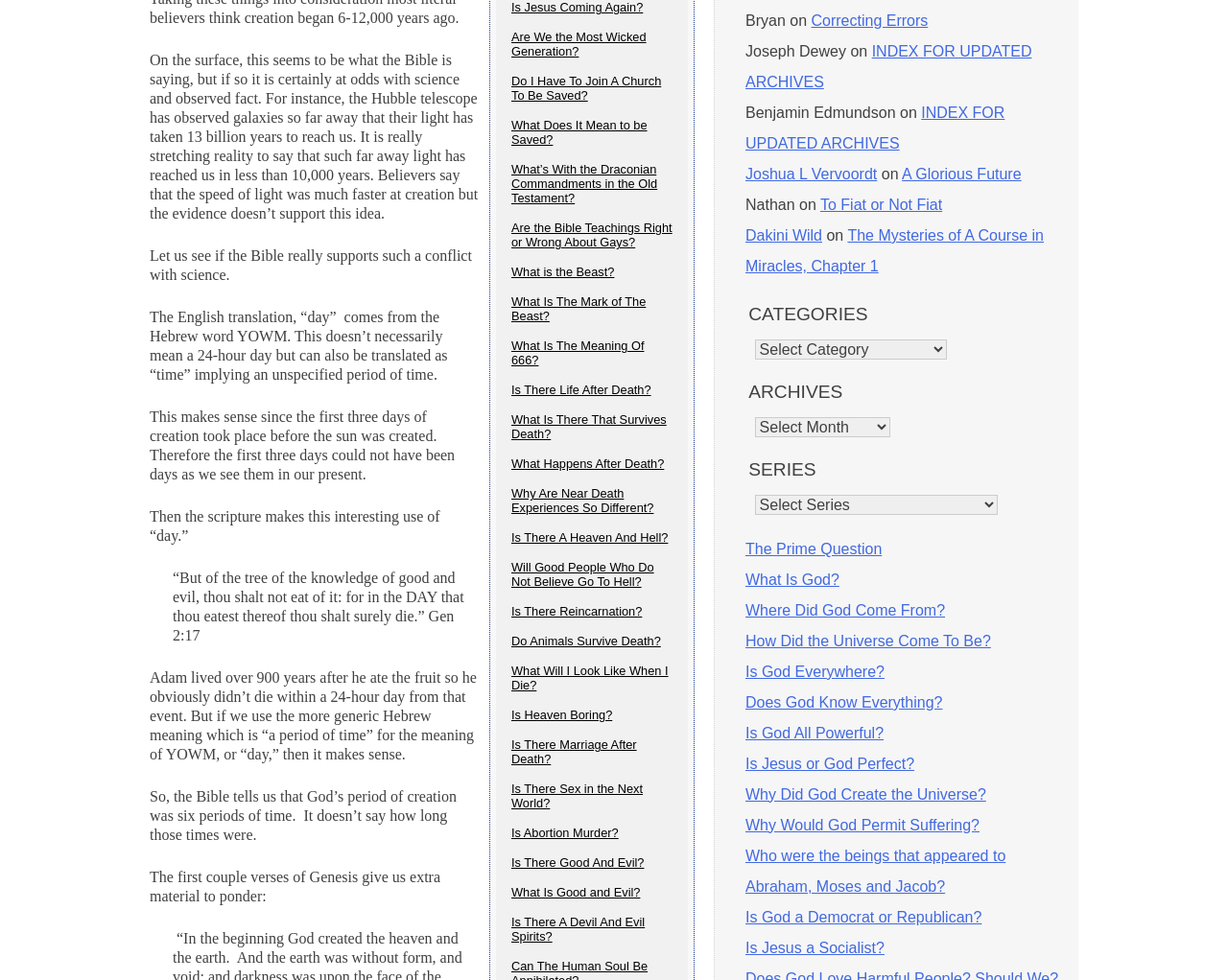Based on the description "Why Would God Permit Suffering?", find the bounding box of the specified UI element.

[0.607, 0.833, 0.798, 0.85]